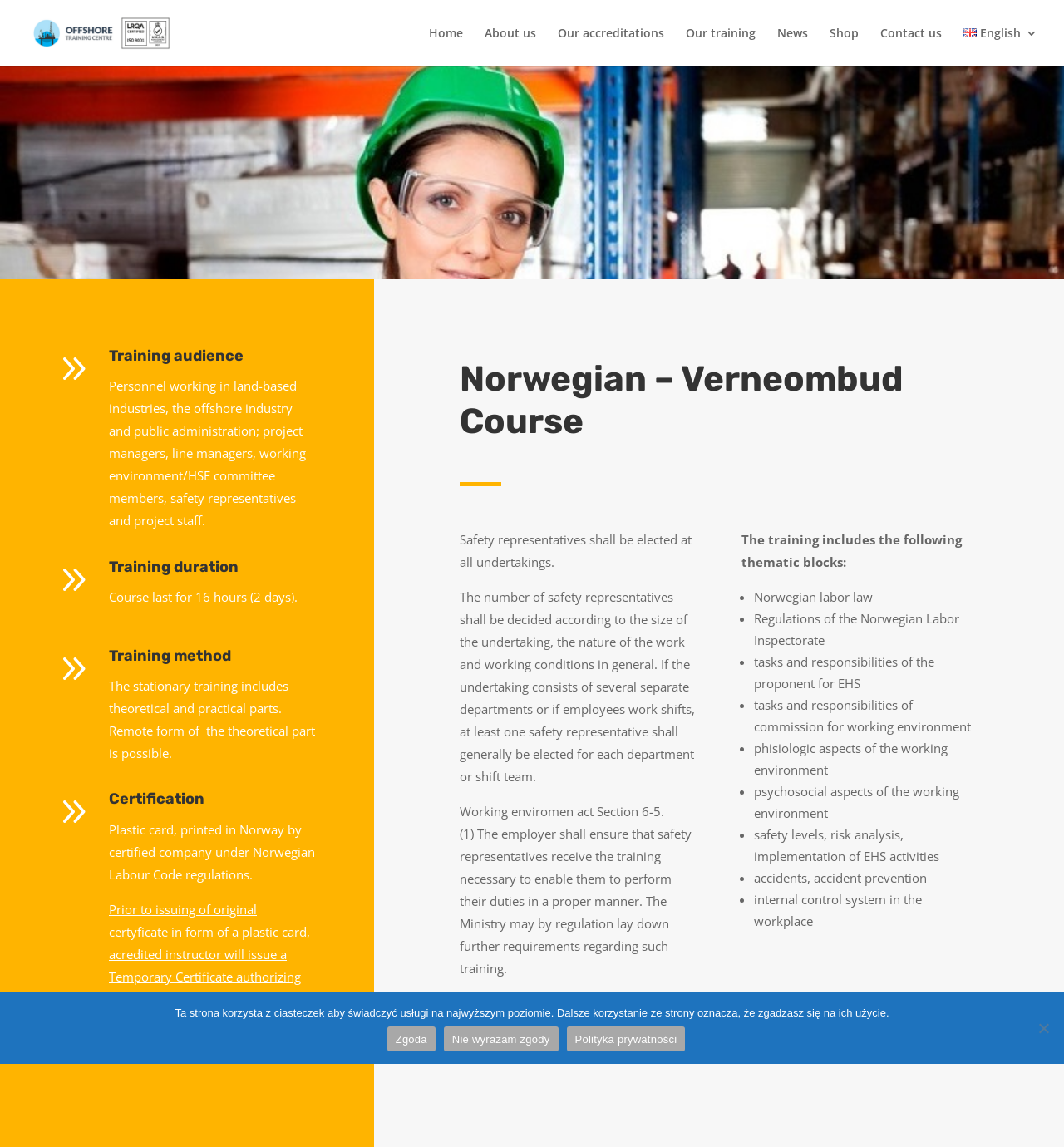Find the bounding box coordinates of the element's region that should be clicked in order to follow the given instruction: "Click on the 'Offshoretraining' link". The coordinates should consist of four float numbers between 0 and 1, i.e., [left, top, right, bottom].

[0.027, 0.021, 0.194, 0.035]